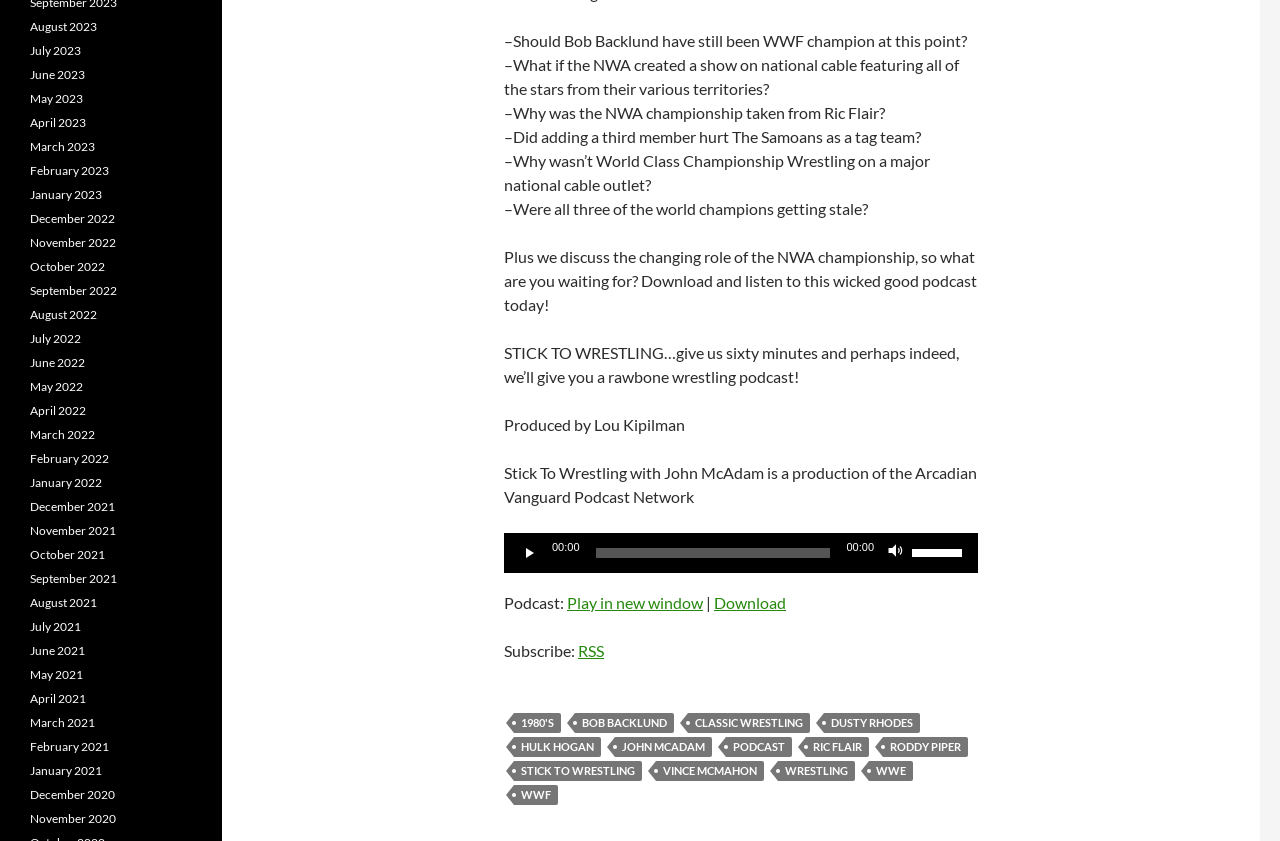Answer the question using only one word or a concise phrase: How many links are there in the footer?

30